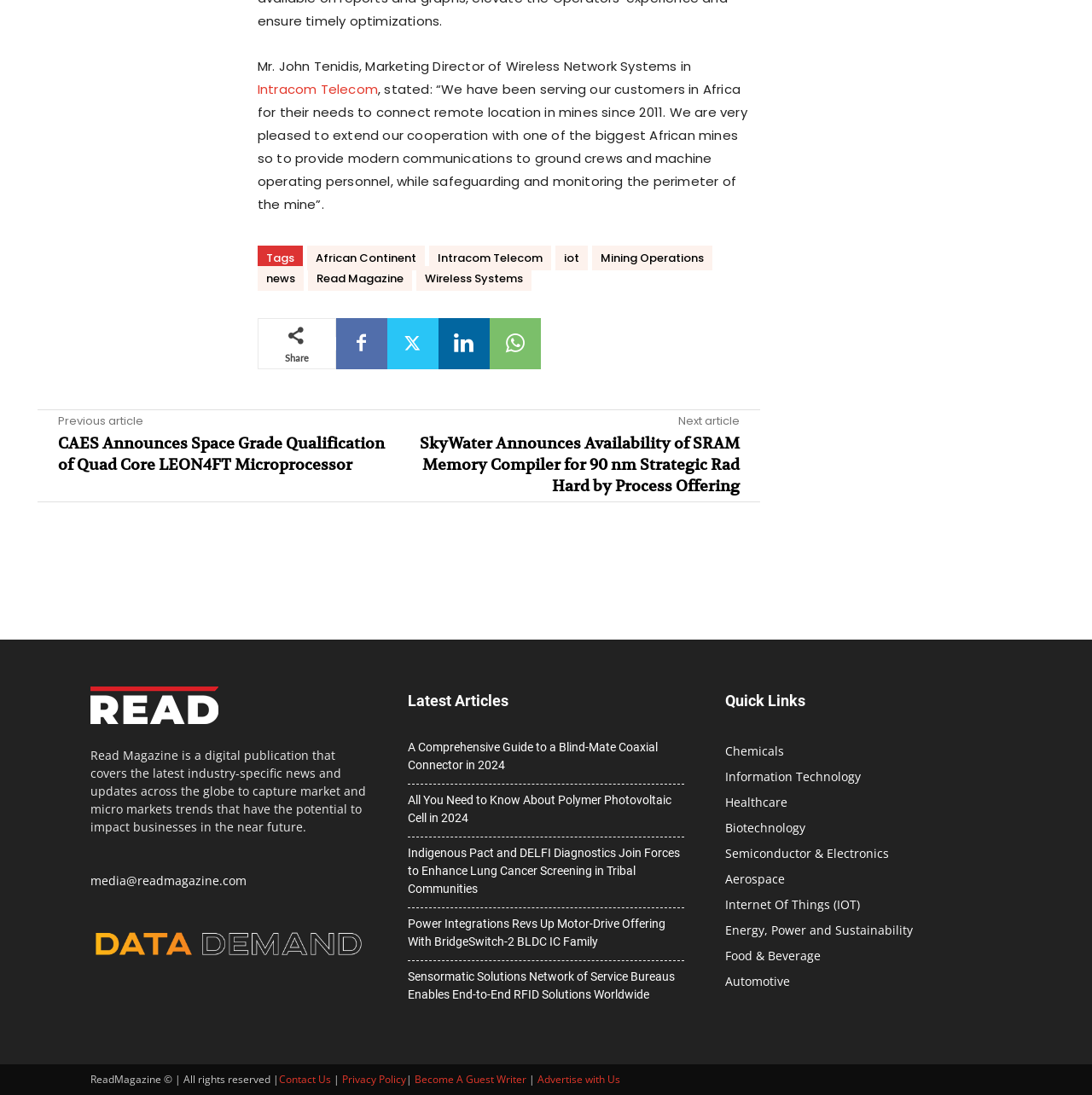Who is the Marketing Director of Wireless Network Systems?
Could you please answer the question thoroughly and with as much detail as possible?

The answer can be found in the first StaticText element, which mentions 'Mr. John Tenidis, Marketing Director of Wireless Network Systems in...'.